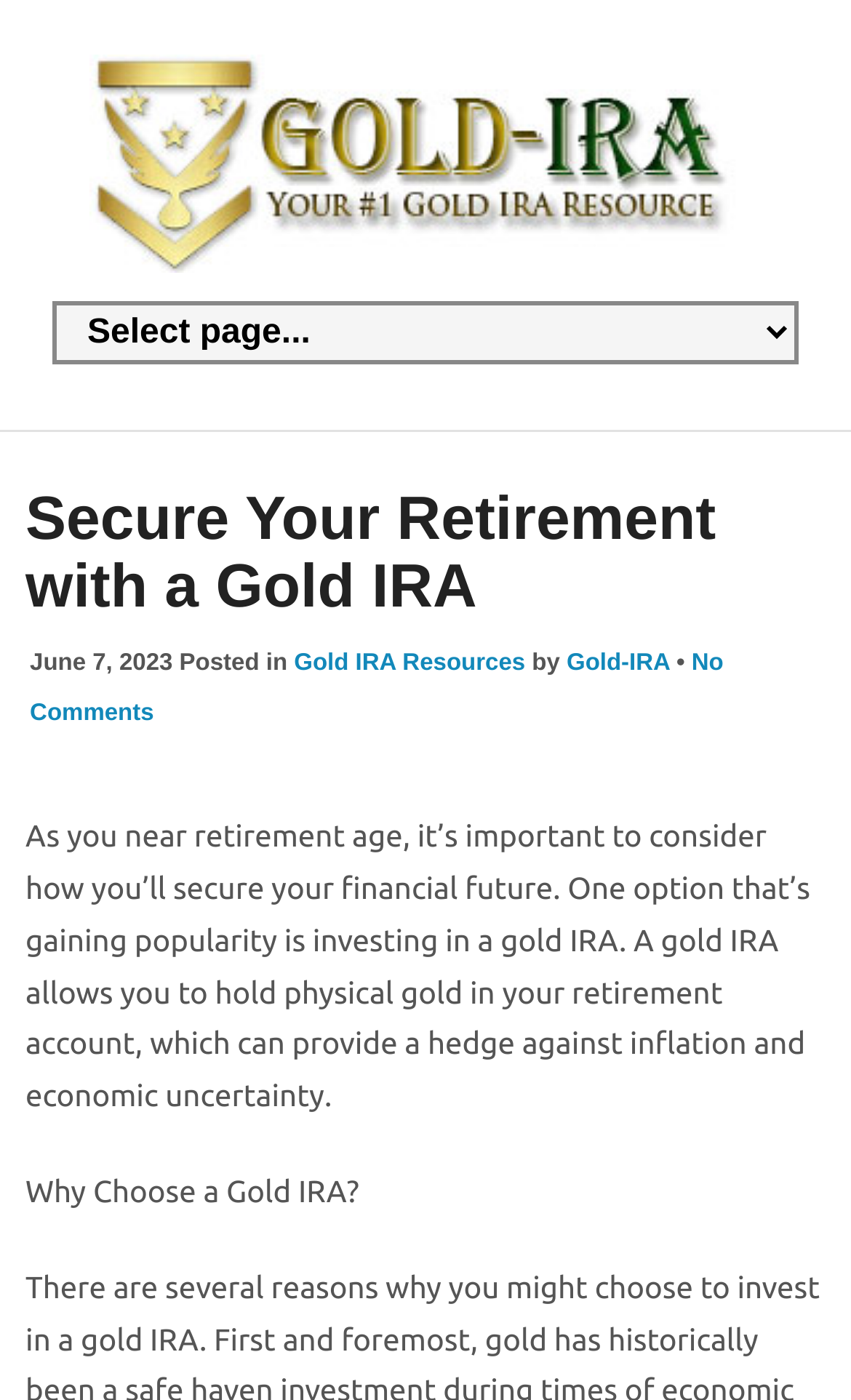Determine the bounding box of the UI element mentioned here: "No Comments". The coordinates must be in the format [left, top, right, bottom] with values ranging from 0 to 1.

[0.035, 0.464, 0.85, 0.52]